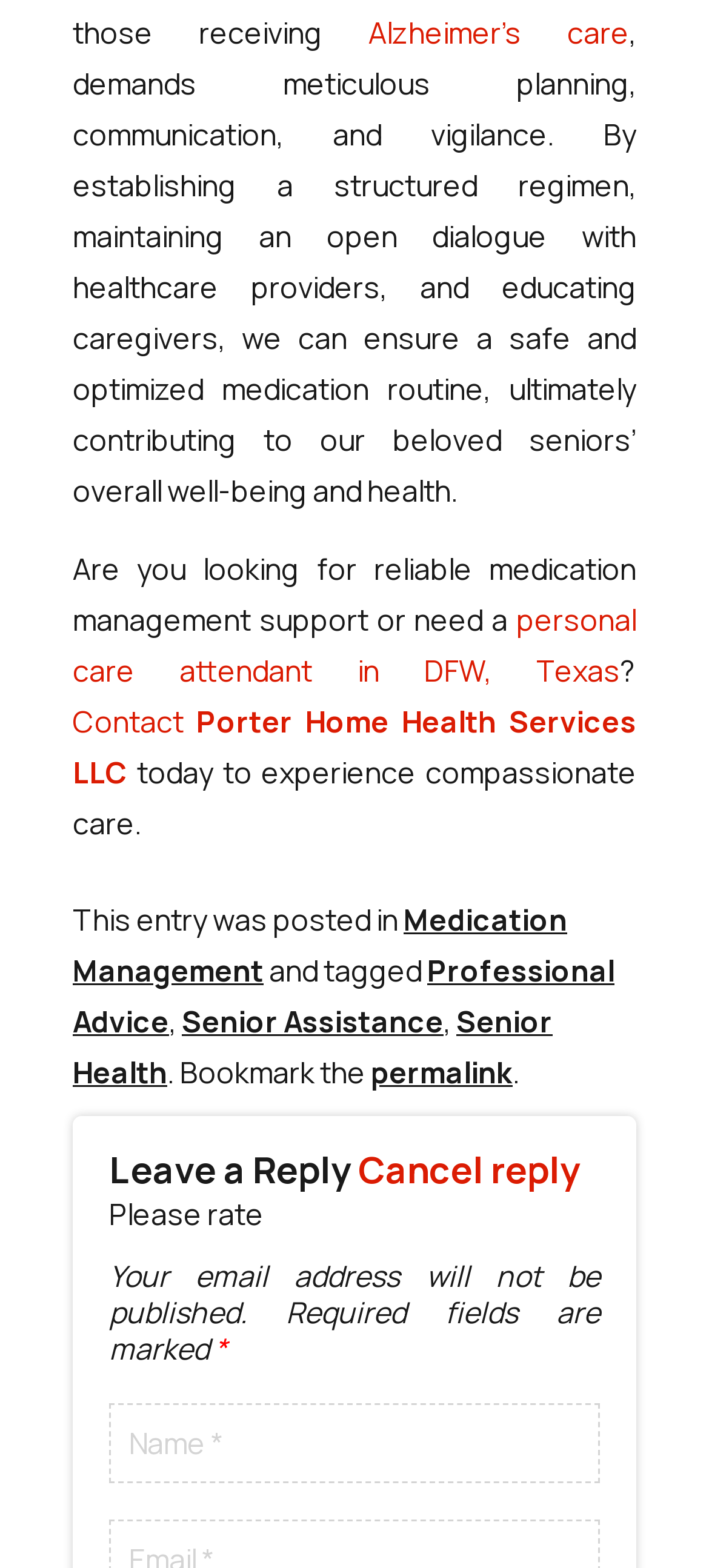What is the purpose of the 'Contact' link?
Using the image, provide a concise answer in one word or a short phrase.

To get in touch with the company